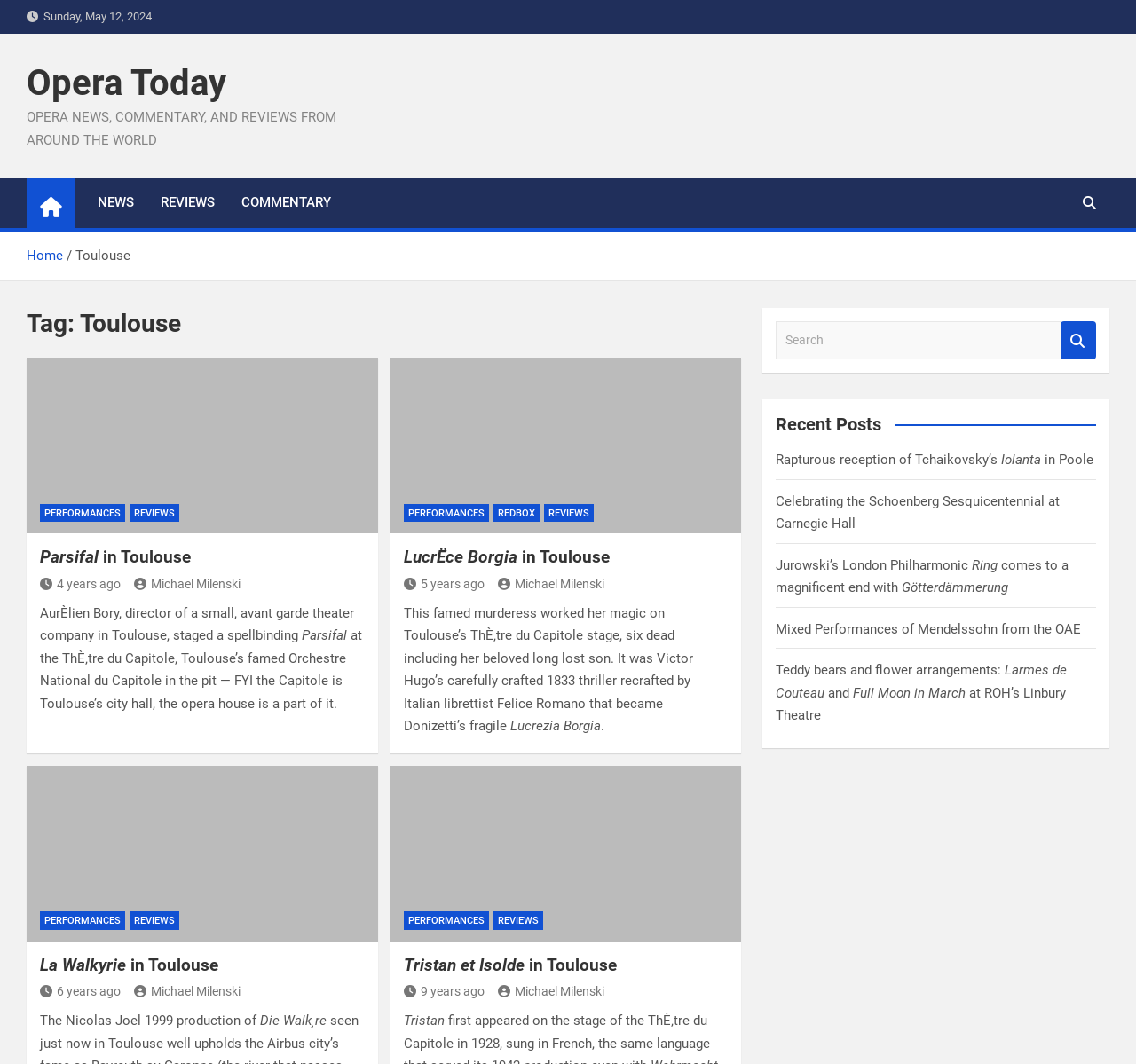Identify the bounding box coordinates of the clickable region necessary to fulfill the following instruction: "View the 'La Walkyrie in Toulouse' performance". The bounding box coordinates should be four float numbers between 0 and 1, i.e., [left, top, right, bottom].

[0.023, 0.72, 0.333, 0.885]